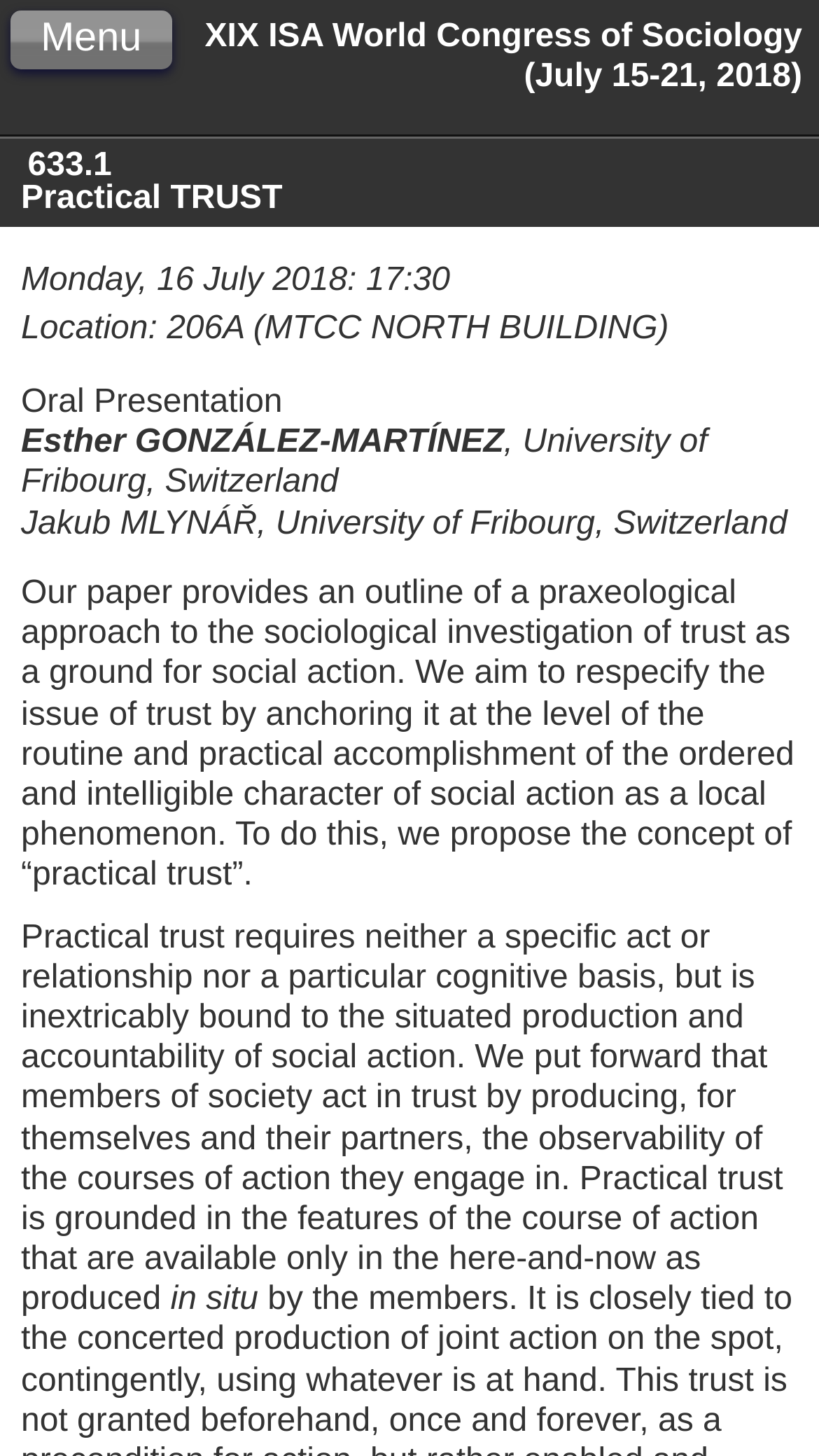What is the date of the event?
Can you give a detailed and elaborate answer to the question?

I found the date of the event by looking at the StaticText element with the content 'Monday, 16 July 2018: 17:30' which indicates the date and time of the event.